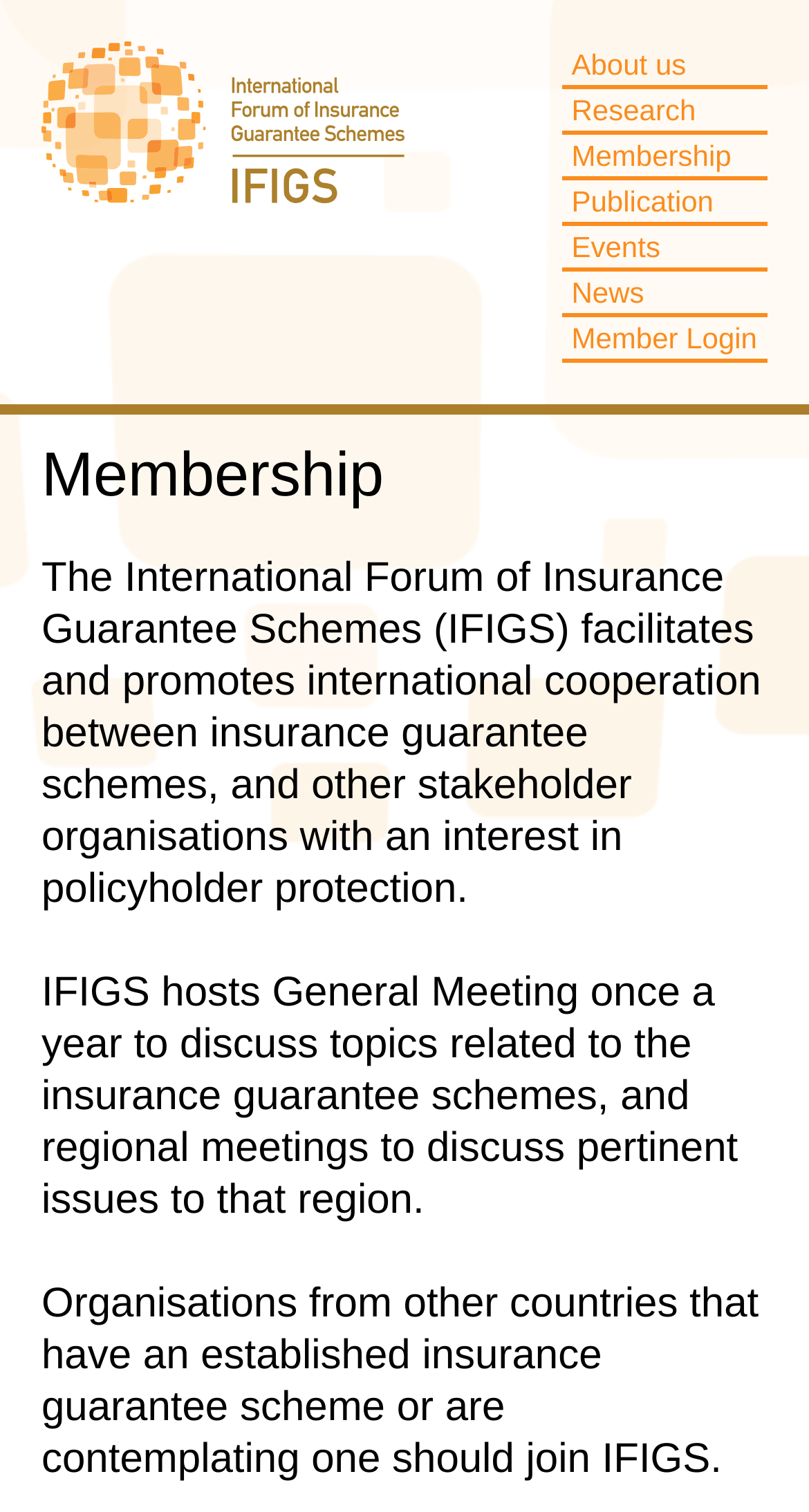Determine the bounding box for the UI element that matches this description: "Print".

None